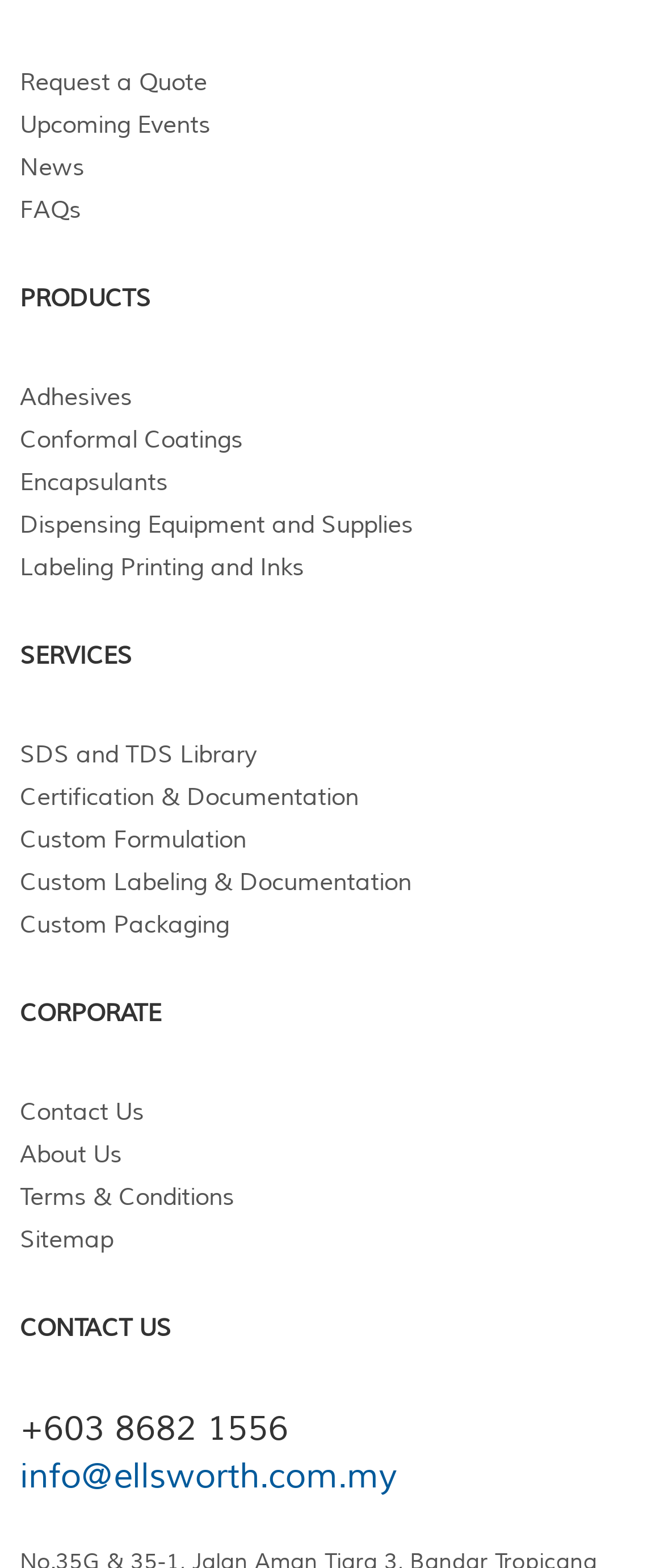How many 'CONTACT US' elements are there?
Give a thorough and detailed response to the question.

There are two 'CONTACT US' elements on the webpage, one is a link element with ID 1452, and the other is a StaticText element with ID 852, both of which are related to contacting the company.